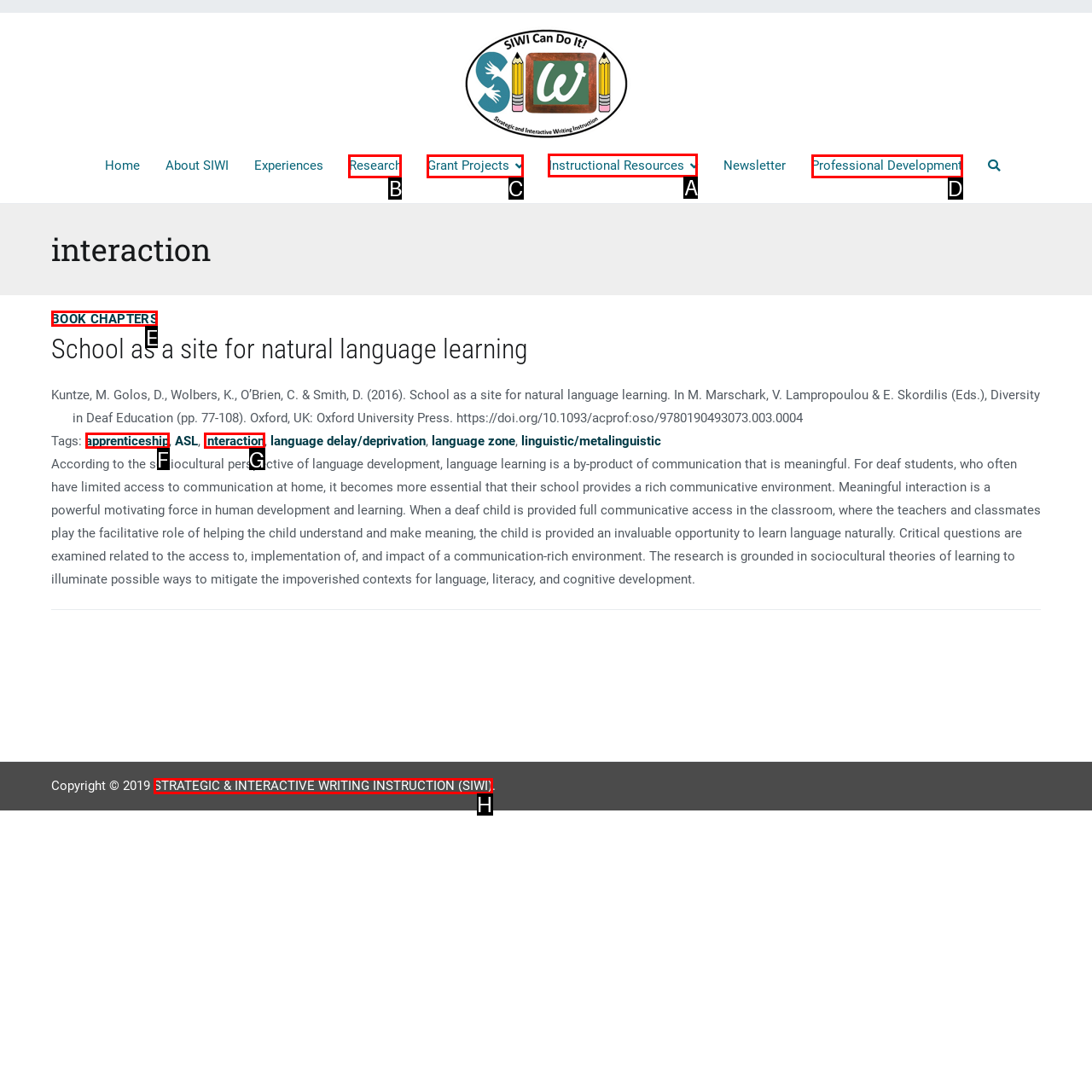Select the letter of the element you need to click to complete this task: View the Instructional Resources
Answer using the letter from the specified choices.

A